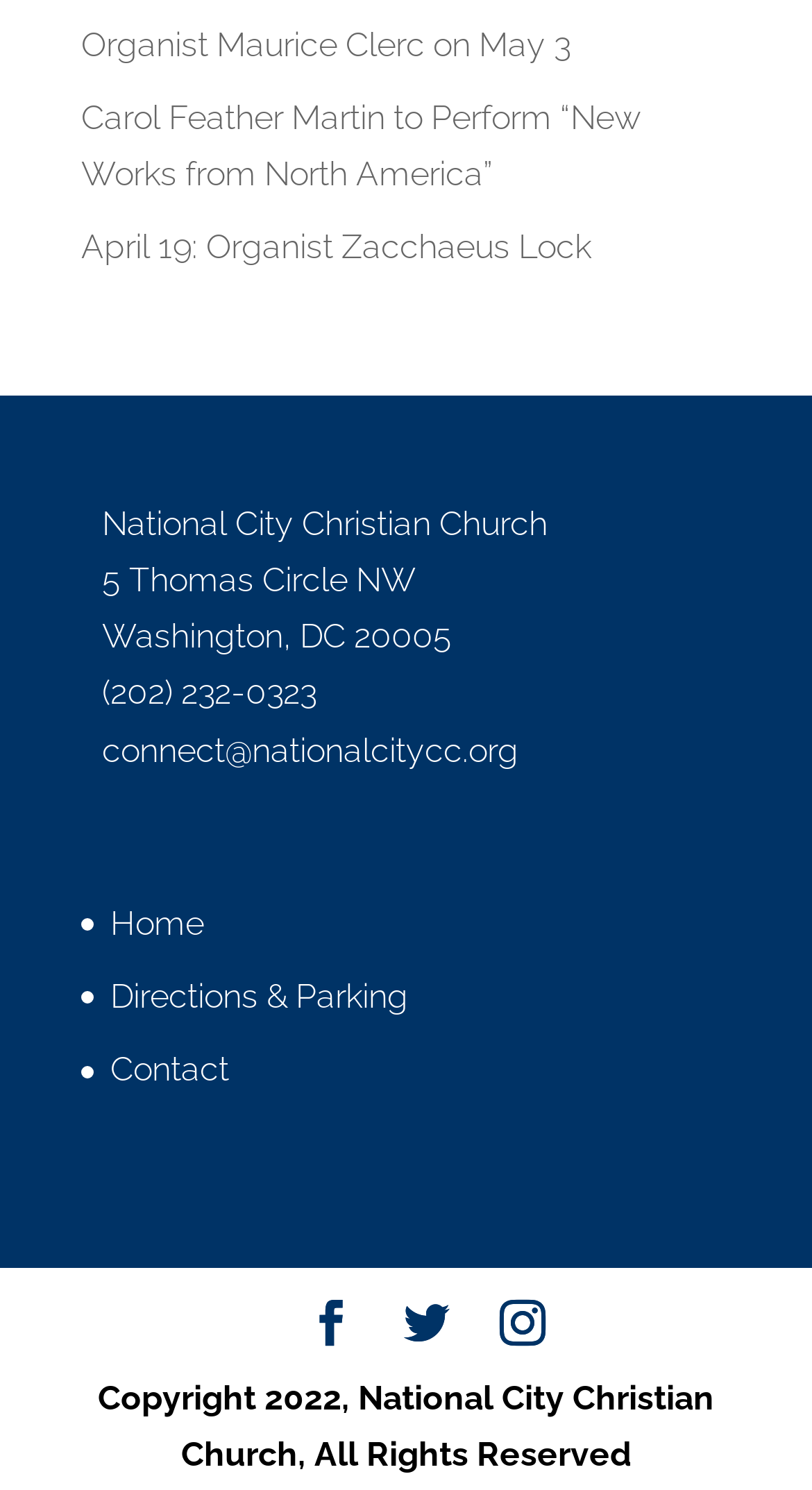What is the phone number of National City Christian Church?
Please provide a comprehensive answer based on the visual information in the image.

I found the phone number by examining the static text element that contains the church's contact information, which is located at the top of the webpage.